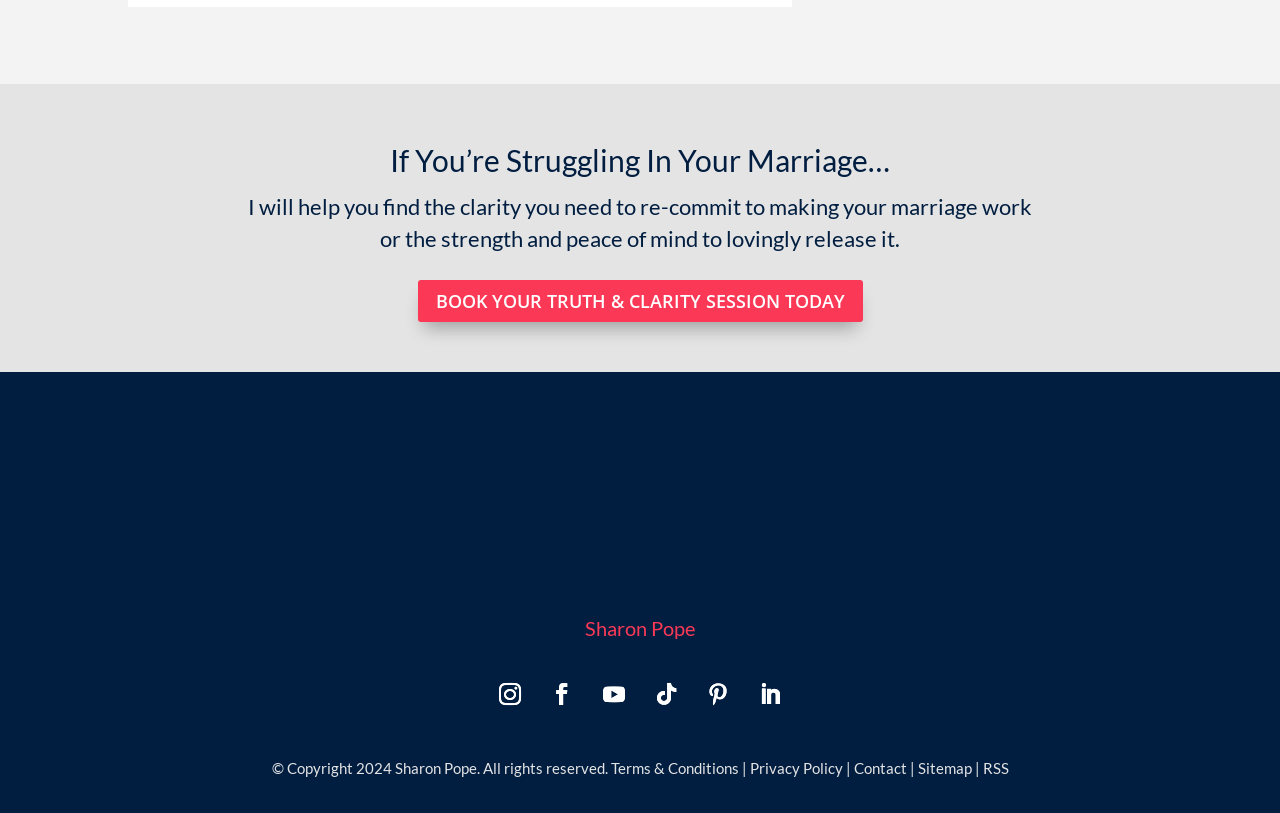What is the purpose of the 'BOOK YOUR TRUTH & CLARITY SESSION TODAY' button?
Please analyze the image and answer the question with as much detail as possible.

The button 'BOOK YOUR TRUTH & CLARITY SESSION TODAY' is likely a call-to-action to book a session with the marriage counselor, Sharon Pope, to discuss one's marriage issues.